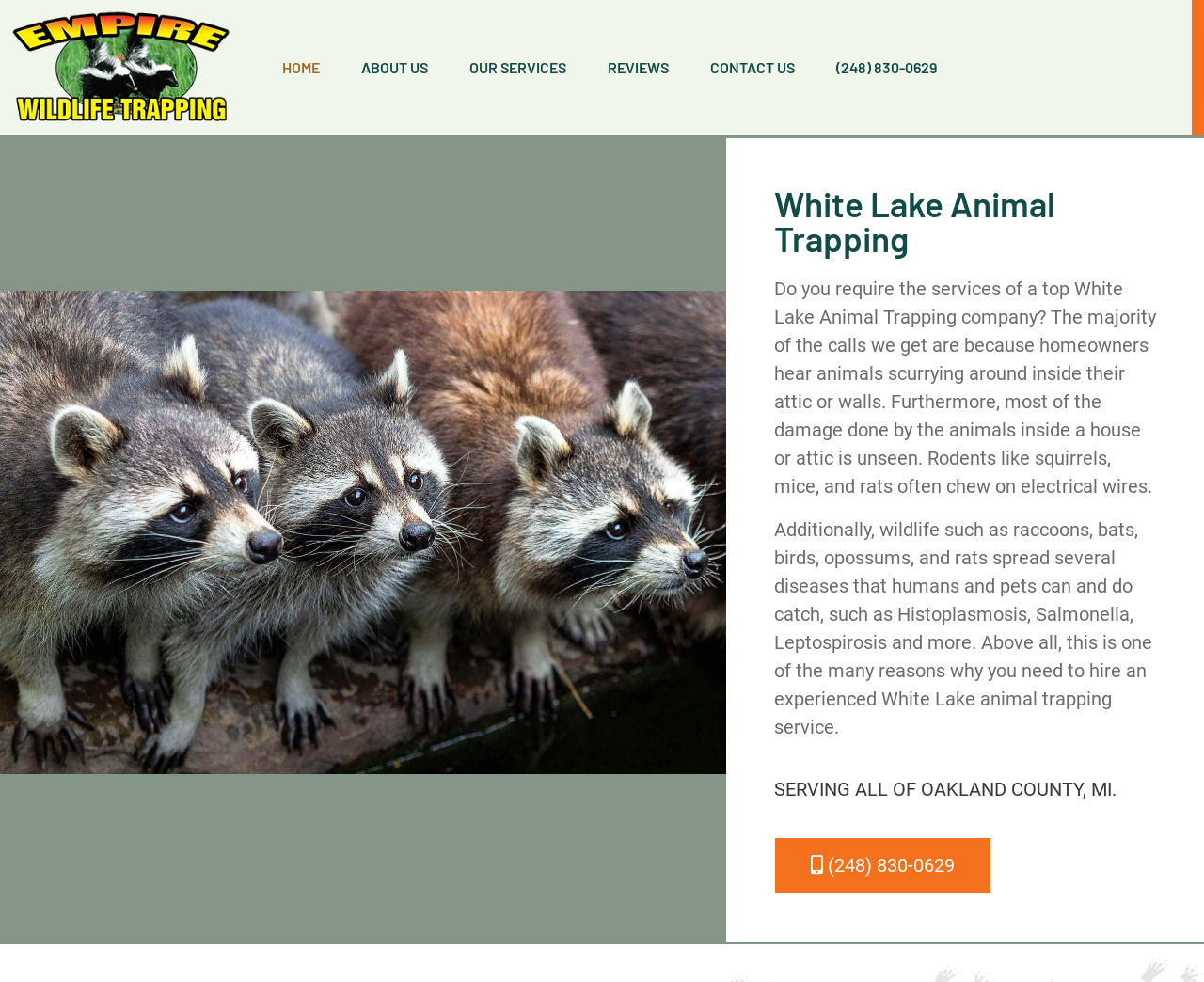Based on the element description (248) 830-0629, identify the bounding box of the UI element in the given webpage screenshot. The coordinates should be in the format (top-left x, top-left y, bottom-right x, bottom-right y) and must be between 0 and 1.

[0.643, 0.853, 0.823, 0.91]